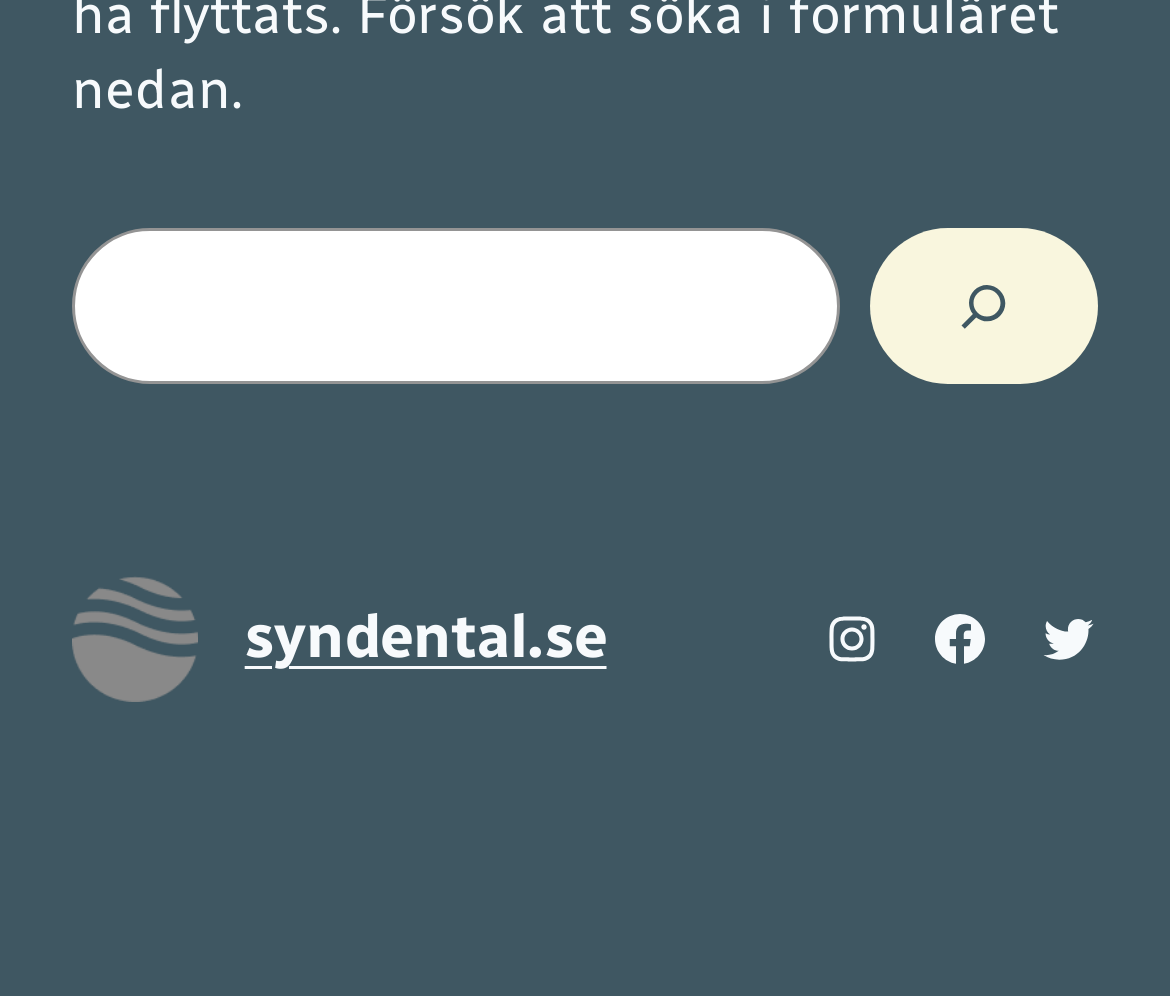Identify the bounding box of the UI element described as follows: "aria-label="Sök"". Provide the coordinates as four float numbers in the range of 0 to 1 [left, top, right, bottom].

[0.744, 0.228, 0.938, 0.384]